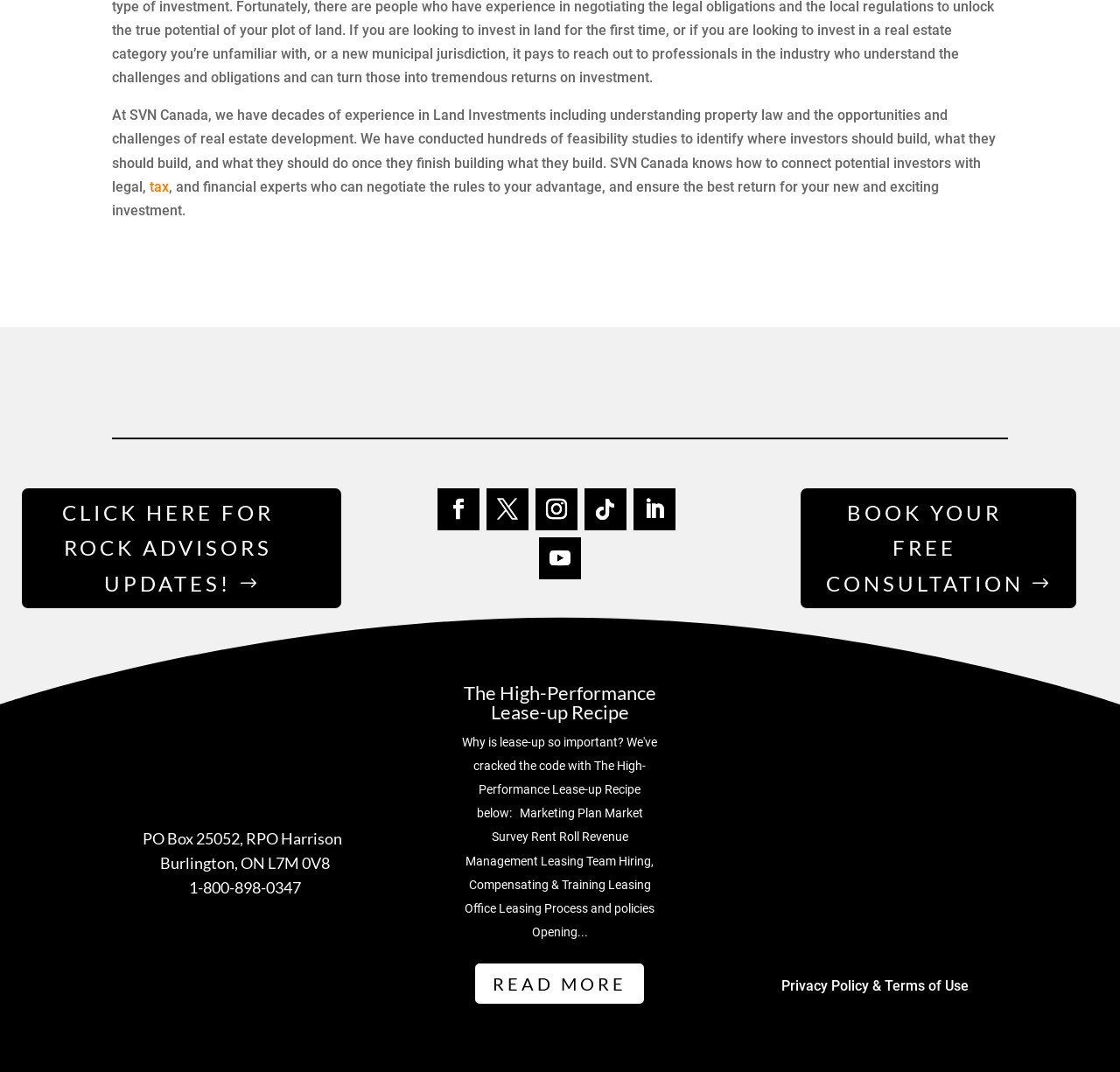Find the bounding box coordinates for the HTML element described as: "Follow". The coordinates should consist of four float values between 0 and 1, i.e., [left, top, right, bottom].

[0.434, 0.456, 0.472, 0.495]